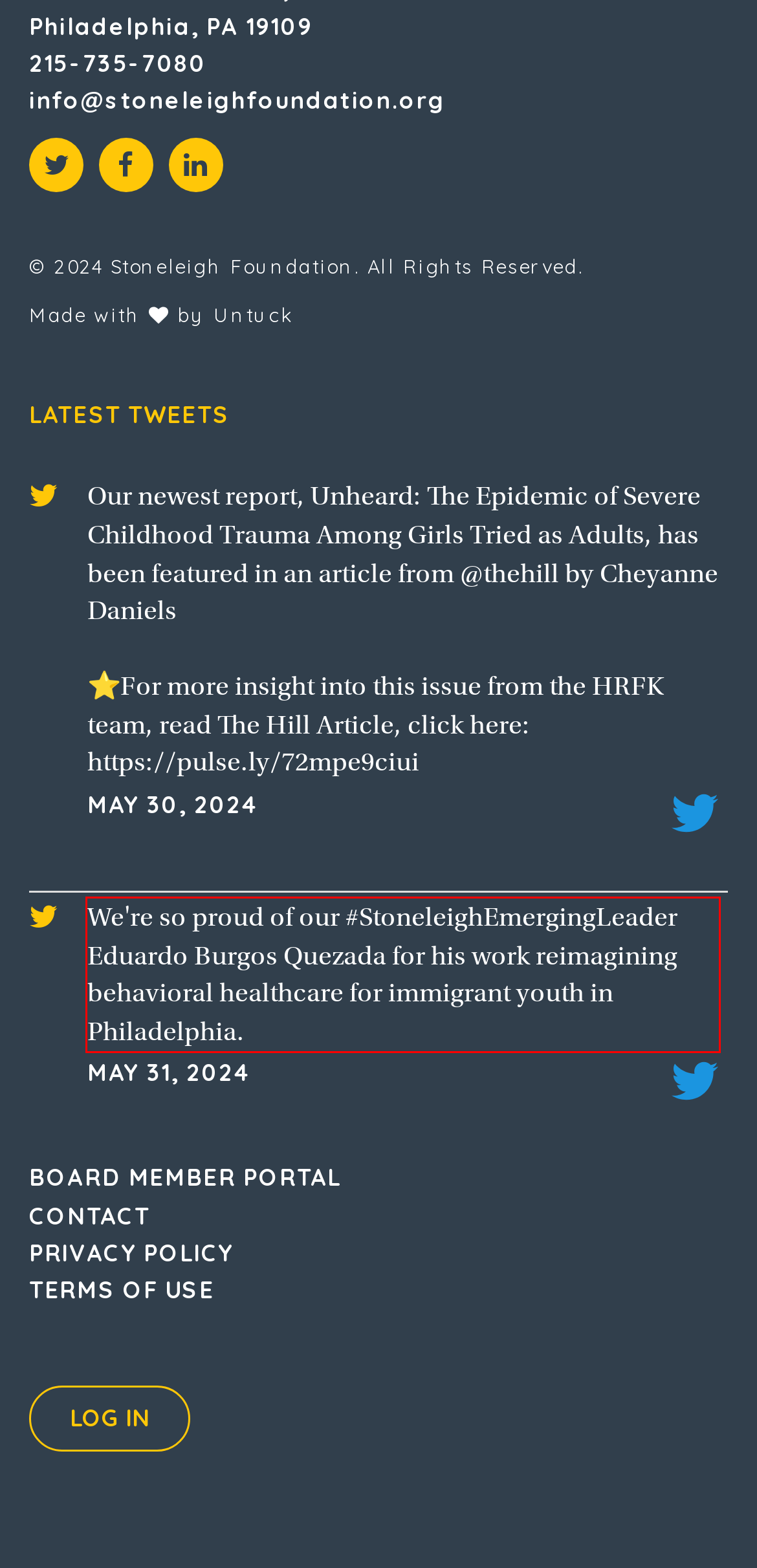Please look at the webpage screenshot and extract the text enclosed by the red bounding box.

We're so proud of our #StoneleighEmergingLeader Eduardo Burgos Quezada for his work reimagining behavioral healthcare for immigrant youth in Philadelphia.